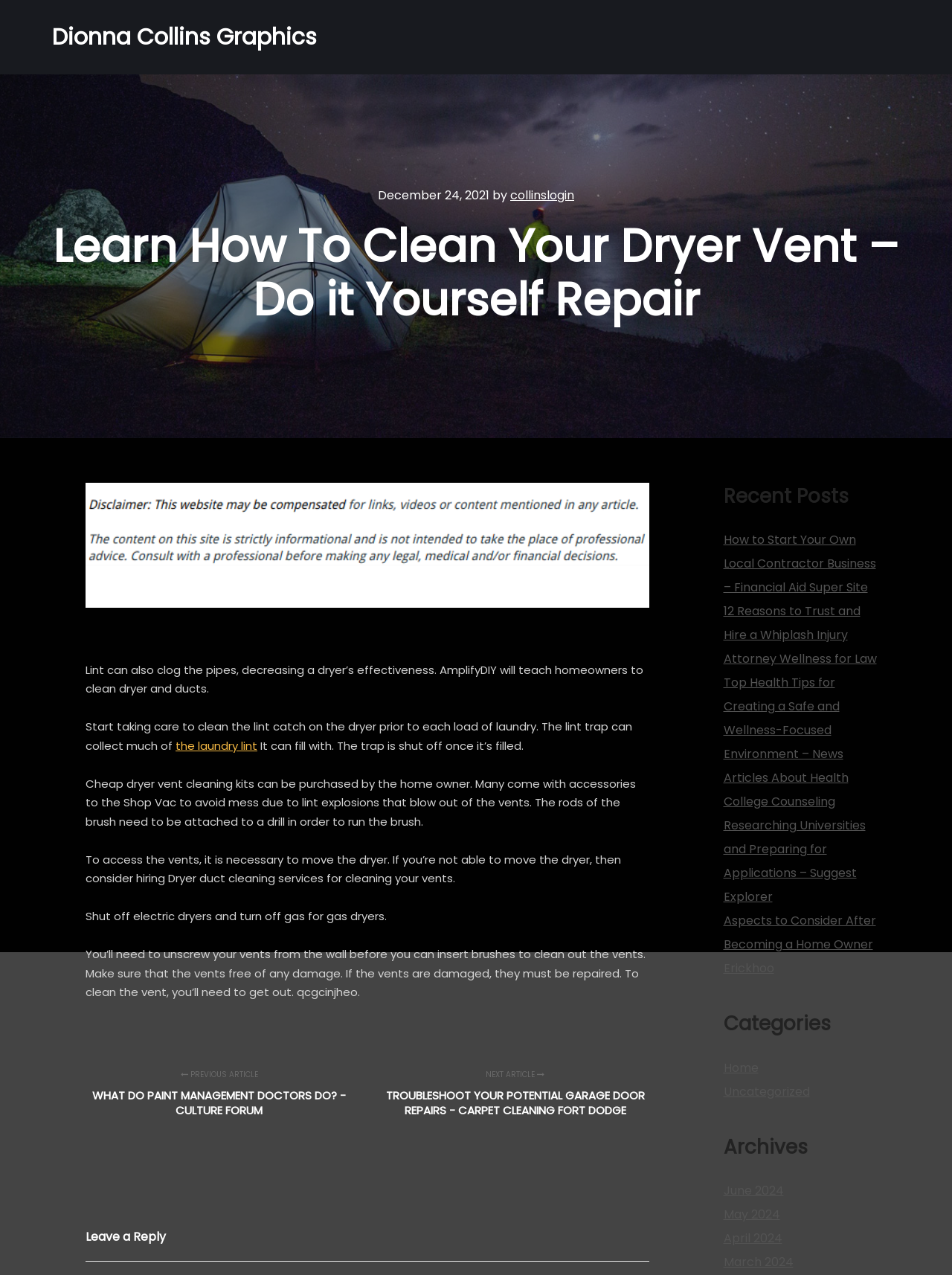What is the recommended action if the vents are damaged?
Using the image, provide a detailed and thorough answer to the question.

I found the answer by reading the static text element that says 'If the vents are damaged, they must be repaired.' which is located below the instruction to make sure the vents are free of any damage.